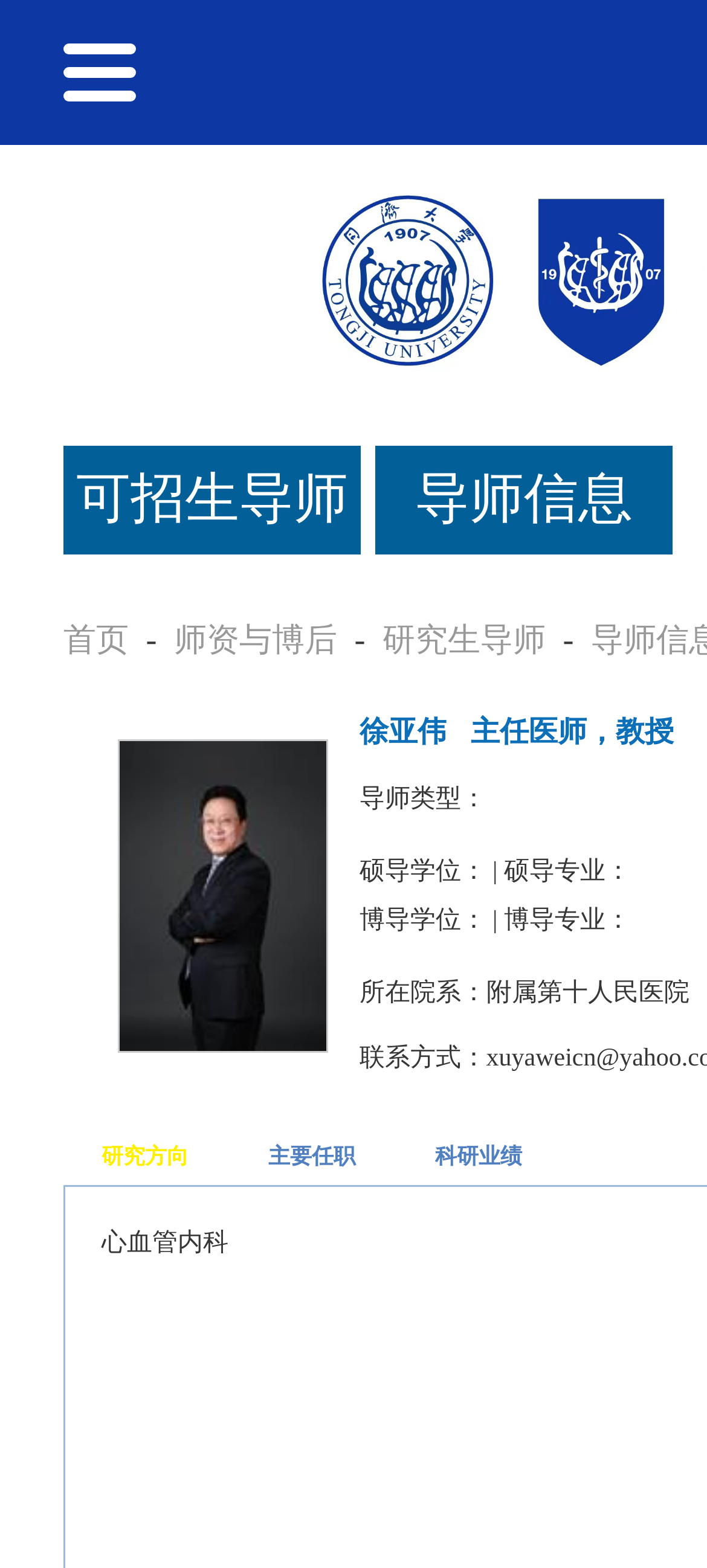Identify the bounding box coordinates for the UI element described by the following text: "首页". Provide the coordinates as four float numbers between 0 and 1, in the format [left, top, right, bottom].

[0.09, 0.396, 0.182, 0.419]